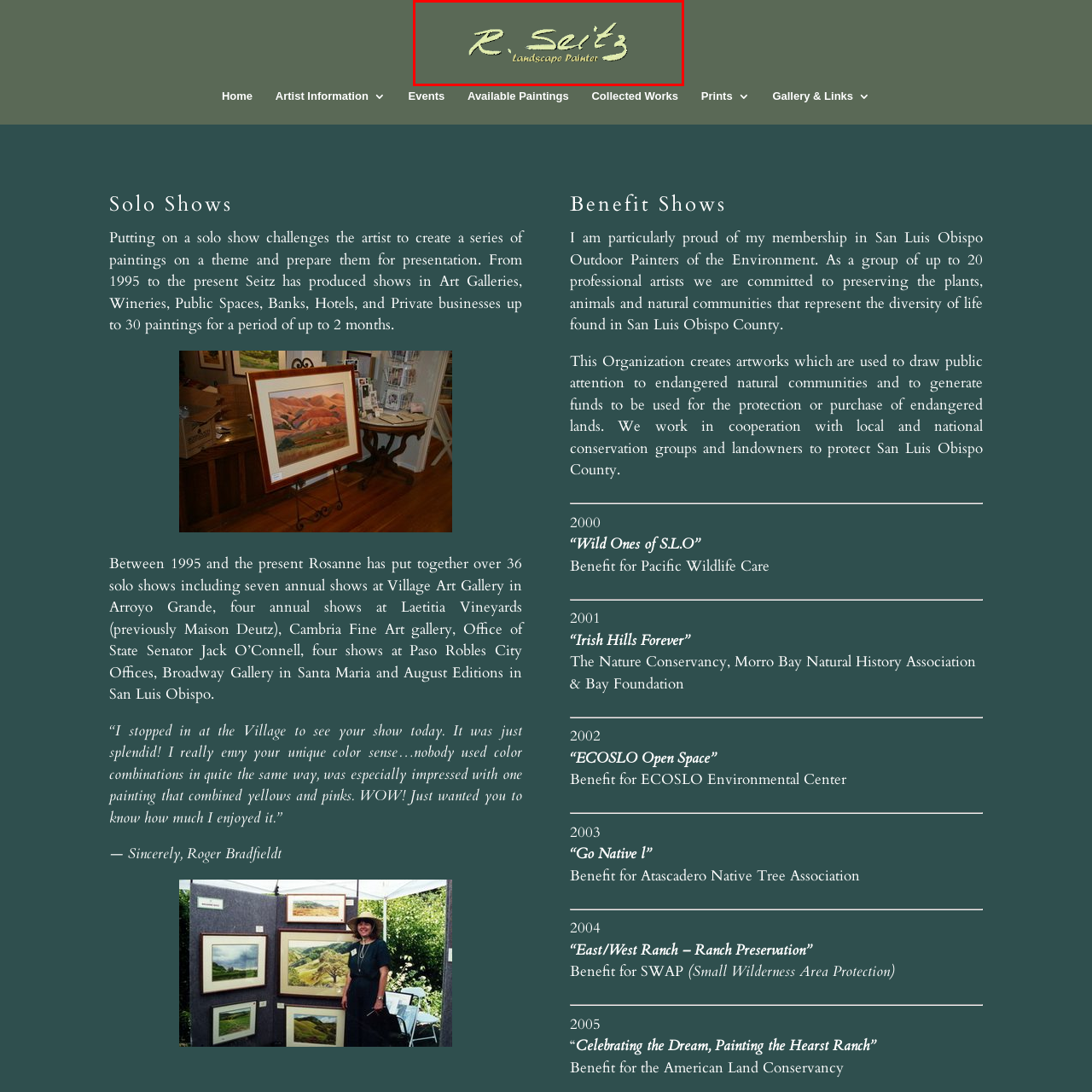Deliver a detailed explanation of the elements found in the red-marked area of the image.

The image features the signature of Rosanne Seitz, a talented landscape painter, elegantly rendered in a stylized font. The initials "R. Seitz" are prominently displayed, showcasing her artistic identity, followed by the phrase "Landscape Painter," which clearly highlights her specialization. The background is a subtle, muted green that complements the light yellow of the text, creating a harmonious and inviting aesthetic. This presentation likely serves as a header or a branding element on her website, reflecting her passion for capturing the beauty of nature through her art.